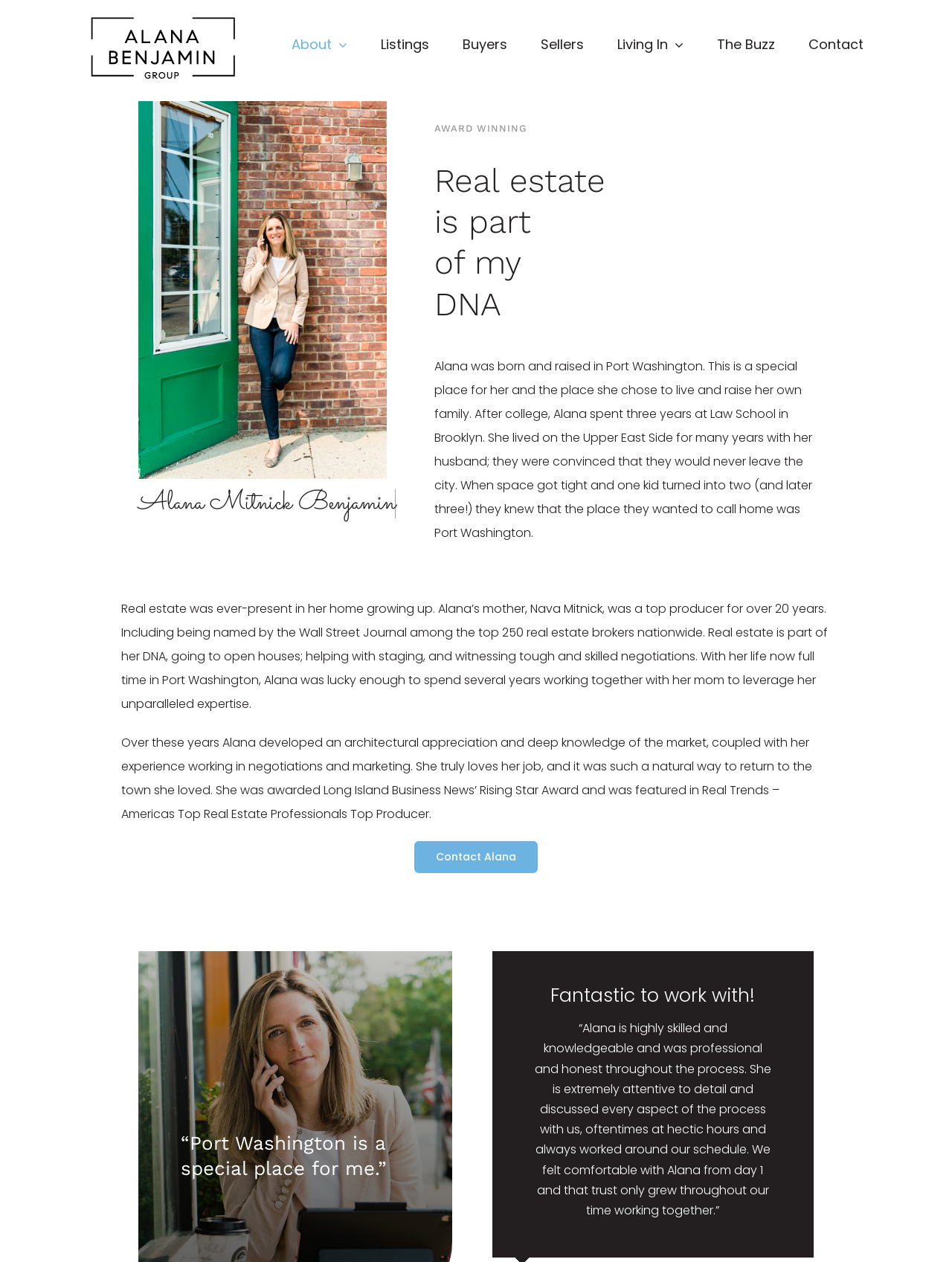Create an elaborate caption for the webpage.

The webpage is about Alana Benjamin, a real estate agent, and her group. At the top left corner, there is a logo of Alana Benjamin Group, accompanied by a navigation menu with links to various sections such as "About", "Listings", "Buyers", "Sellers", "Living In", "The Buzz", and "Contact". 

Below the navigation menu, there is a large image of Alana Benjamin, taking up a significant portion of the page. Above the image, there is a heading with Alana's initials "M", "k", "B", "n", "j", and "m" in separate text elements. 

To the right of the image, there are three headings: "AWARD WINNING", "Real estate is part of my DNA", and a longer paragraph describing Alana's background and experience in real estate. The paragraph mentions her upbringing in Port Washington, her education, and her work experience with her mother, a top real estate broker. 

Below this section, there is another paragraph describing Alana's skills and achievements, including her awards and features in publications. There is also a "Contact Alana" link. 

Further down, there is a quote from Alana, "Port Washington is a special place for me." followed by a blockquote with a testimonial from a client, praising Alana's professionalism and skills. 

At the bottom right corner, there is a "Go to Top" link.